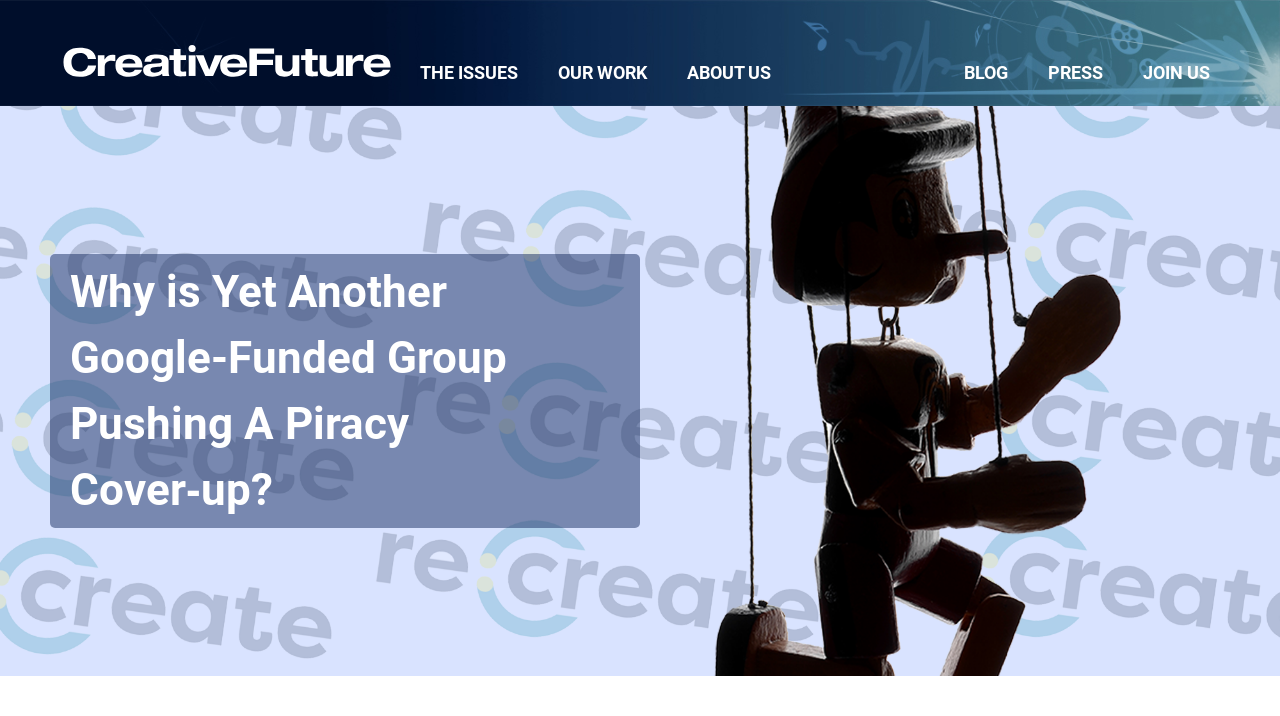Summarize the webpage with a detailed and informative caption.

This webpage appears to be the homepage of CreativeFuture, an organization focused on promoting creativity and combating piracy. At the top left corner, there is a logo image with a corresponding link. 

Below the logo, there are several links organized into two columns. The left column includes links to "THE ISSUES", "WHY THIS MATTERS", "THE FACTS ILLUSTRATED", and "WHAT CAN I DO NOW". The right column includes links to "OUR WORK", "WHAT WE DO", "MOBILIZE OUR CREATIVE COMMUNITY", "FOLLOW THE MONEY", and "RAISING AWARENESS". 

Further down, there are more links, including "DETOUR!", "YOUTH OUTREACH", "THANKING AUDIENCES", "CONTRIBUTE TO CREATIVITY", and "THE C.A.S.E. ACT". Additionally, there are links to "#STANDCREATIVE™" and "#STREETCREATIVE®", with a superscript symbol next to the latter. 

The webpage also features links to "CREATIVEFUTURE ON THE ROAD", "GOVERNMENT FILINGS & LETTERS", and "OFFSCRIPT". On the right side, there are links to "ABOUT US", "OUR TEAM", "LEADERSHIP COMMITTEE", and "COALITION". 

At the bottom of the page, there are links to "BLOG", "PRESS", "OP-EDS", "PRESS COVERAGE", and "THE LIBRARY". Finally, there is a link to "JOIN US" at the bottom right corner. 

The main content of the page is a heading that spans three lines, reading "Why is Yet Another Google-Funded Group Pushing A Piracy Cover-up?"